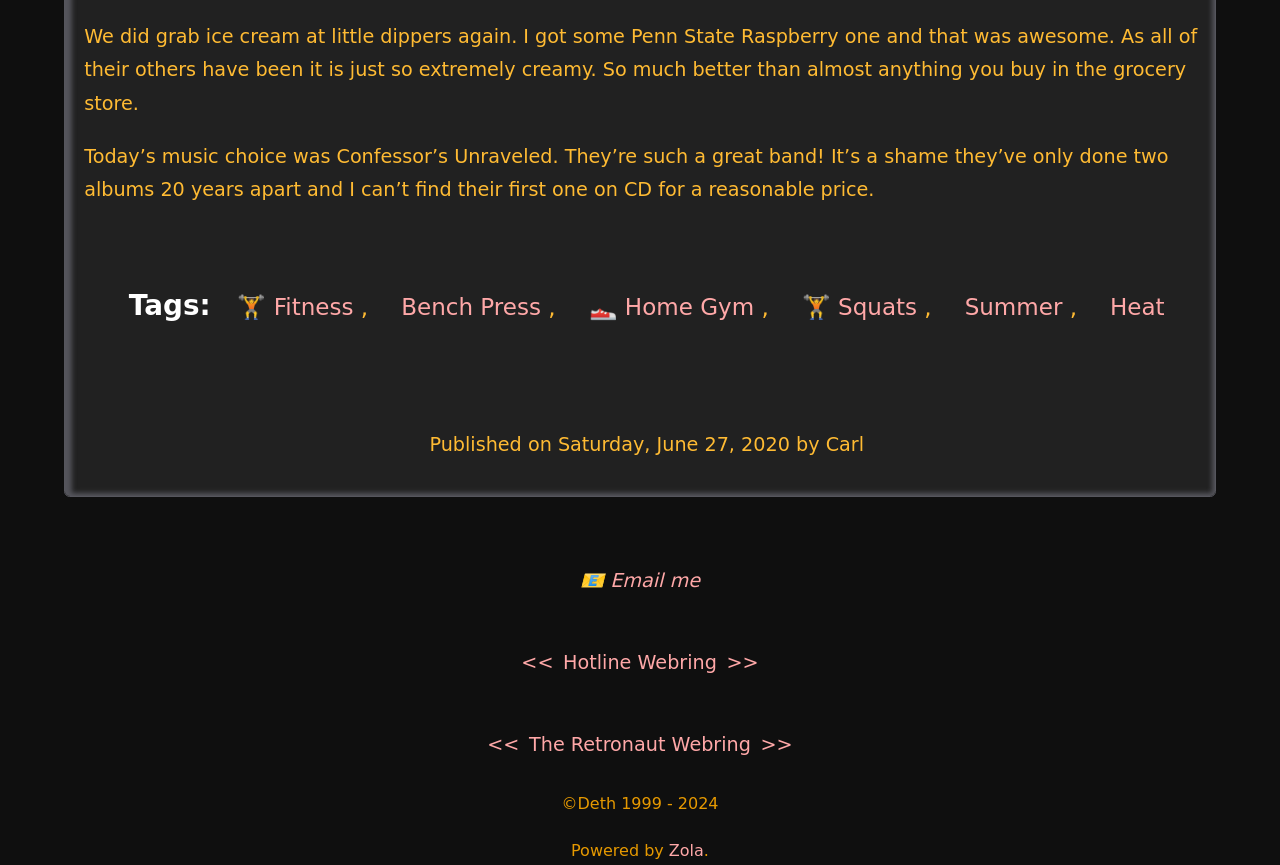From the details in the image, provide a thorough response to the question: What is the platform powering the website?

The webpage mentions 'Powered by Zola' in the footer section, indicating that the platform powering the website is Zola.